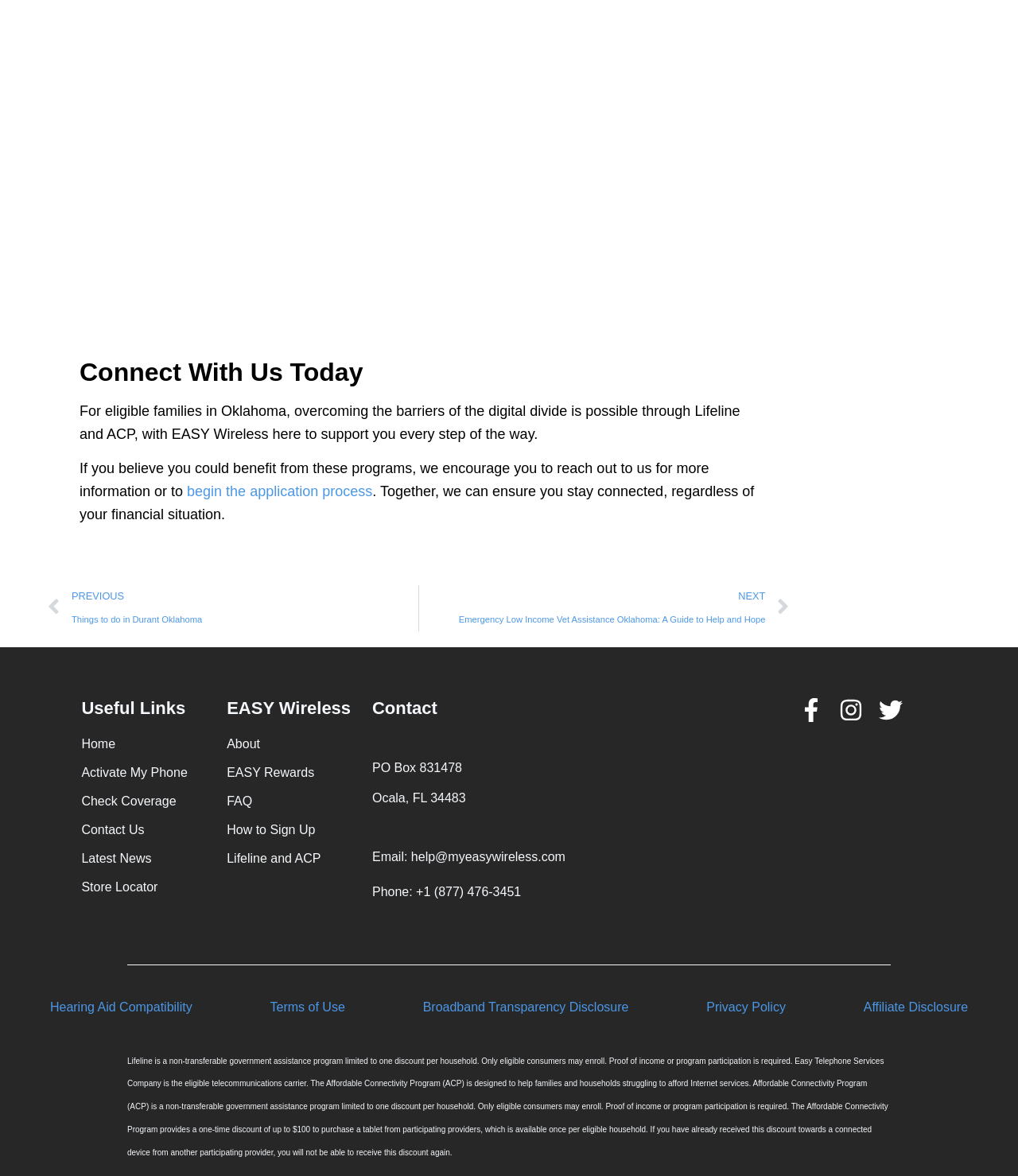What is the main topic of the webpage?
Answer with a single word or short phrase according to what you see in the image.

Lifeline and ACP